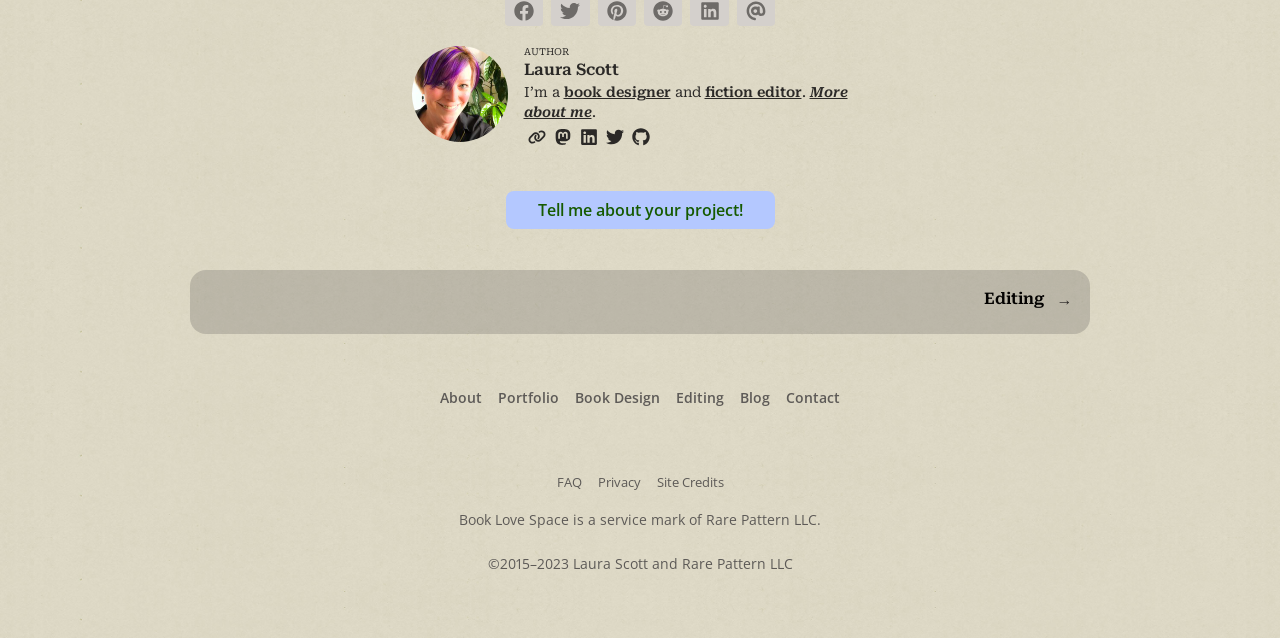Analyze the image and give a detailed response to the question:
How many social media links are present on the webpage?

There are five social media links present on the webpage, namely 'Link', 'Mastodon', 'Linkedin', 'Twitter', and 'Github', each with an accompanying image element.